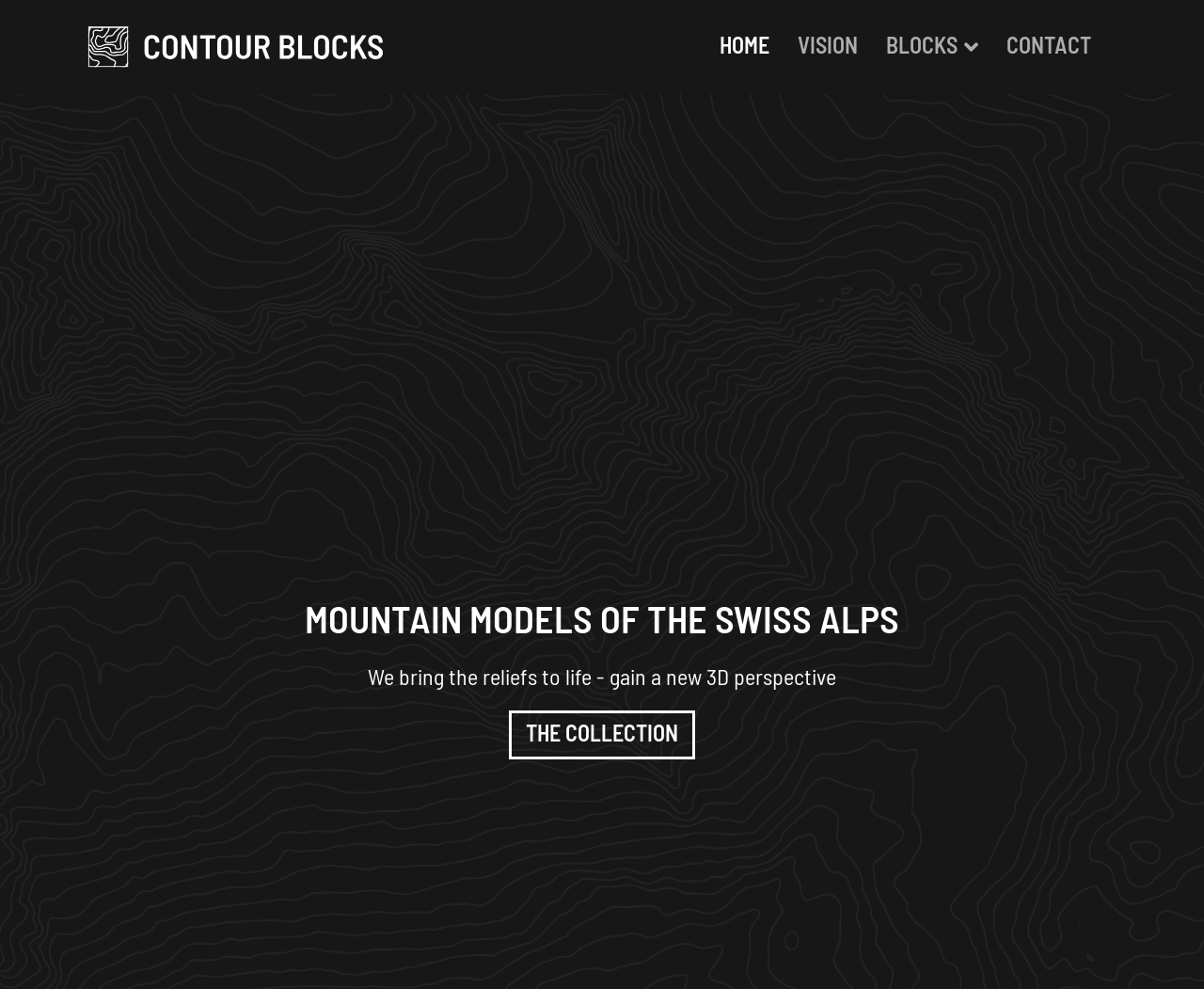Please find and report the primary heading text from the webpage.

MOUNTAIN MODELS OF THE SWISS ALPS